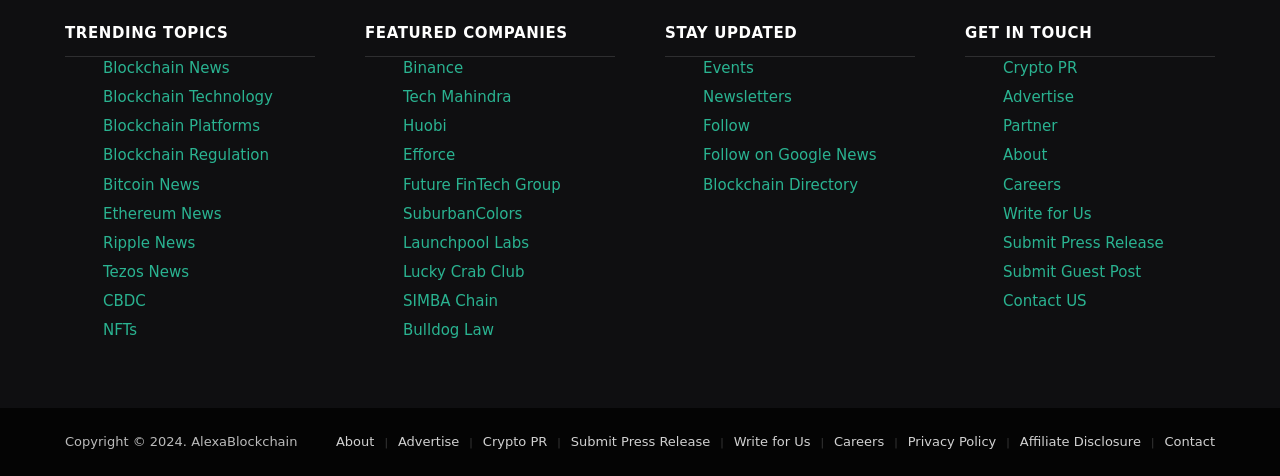Please provide a one-word or short phrase answer to the question:
How can I stay updated on this webpage?

Through events, newsletters, and follow